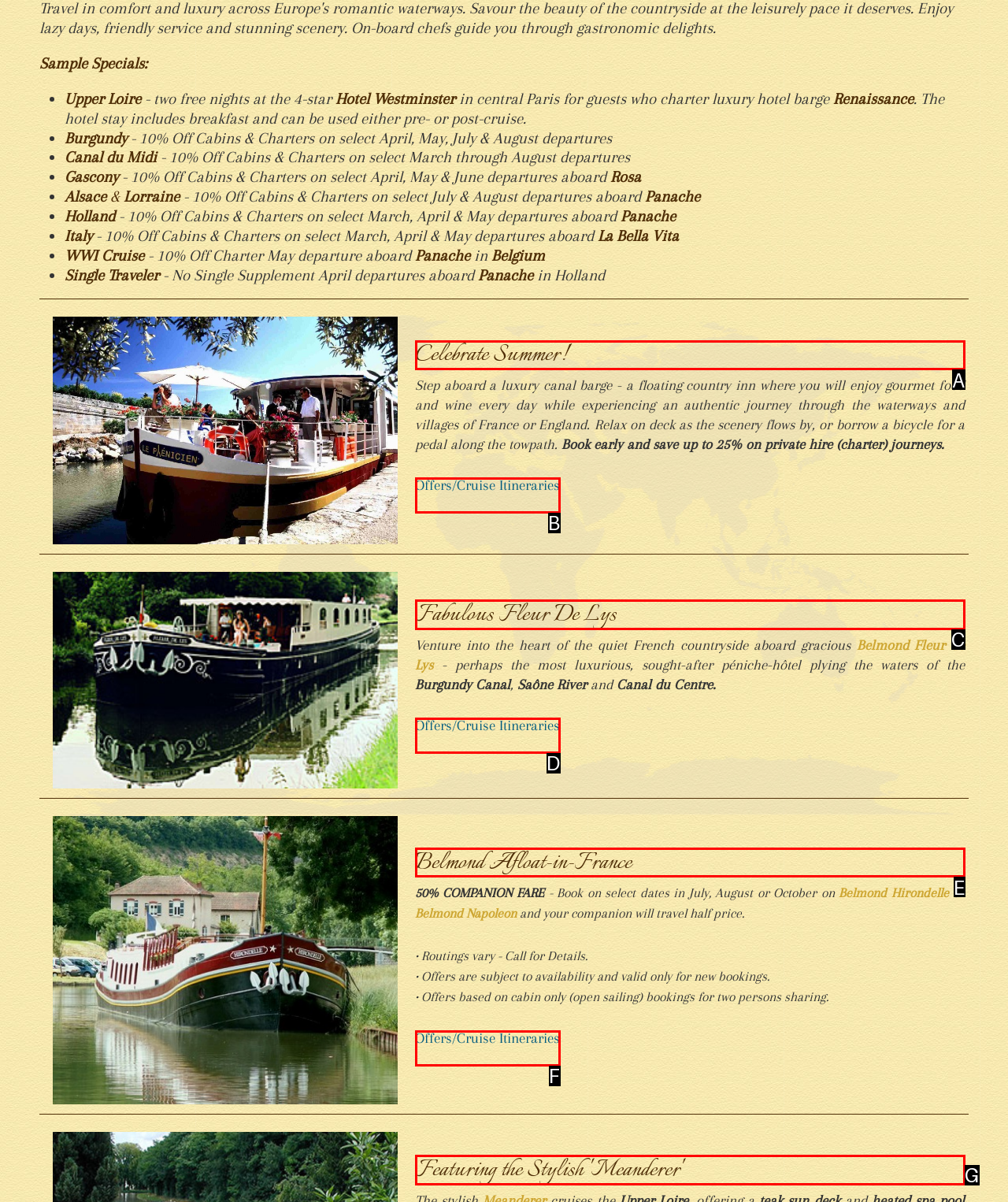Please select the letter of the HTML element that fits the description: Offers/Cruise Itineraries. Answer with the option's letter directly.

B